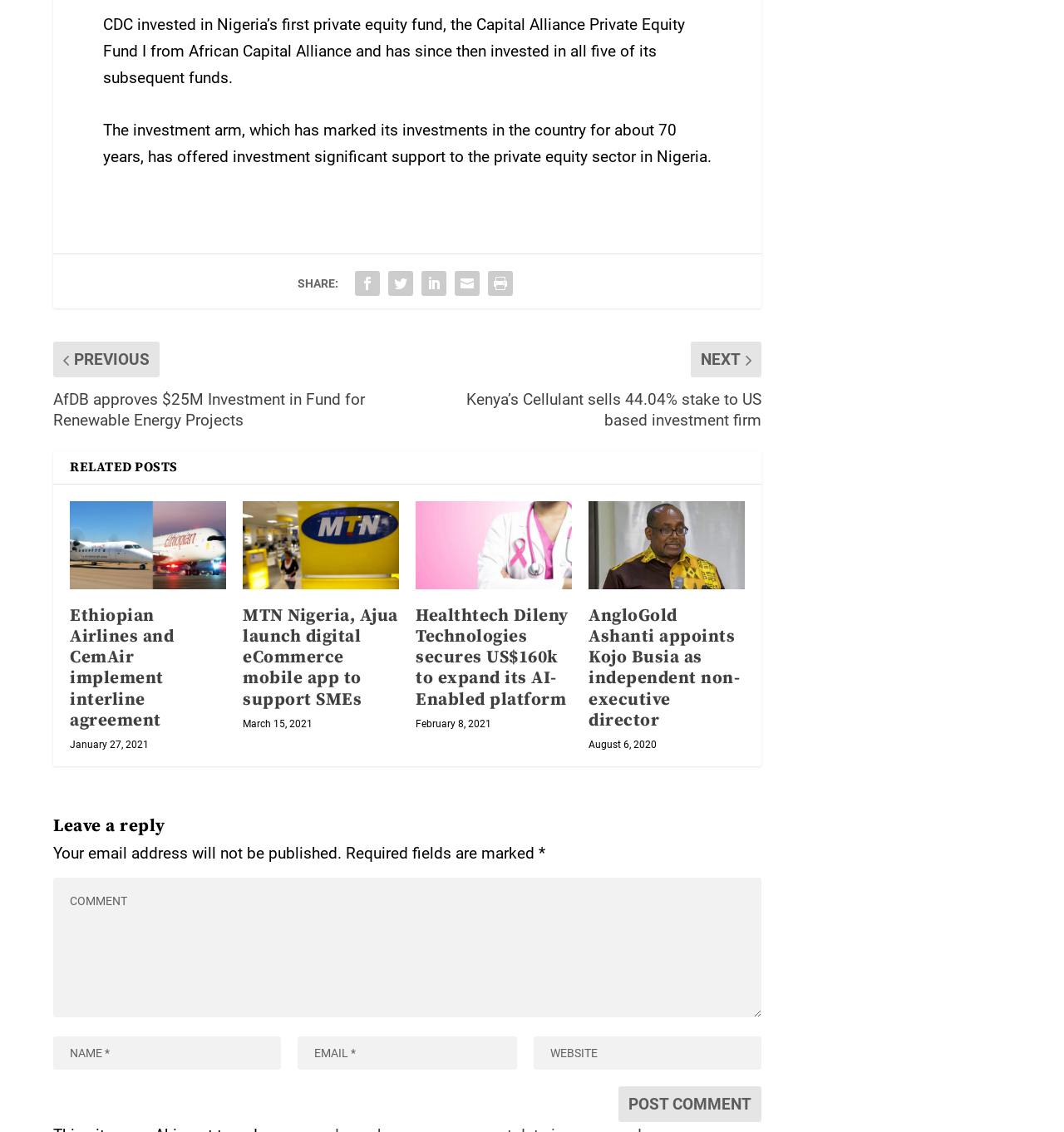What is the purpose of the textboxes at the bottom of the page?
Based on the screenshot, provide a one-word or short-phrase response.

To leave a comment